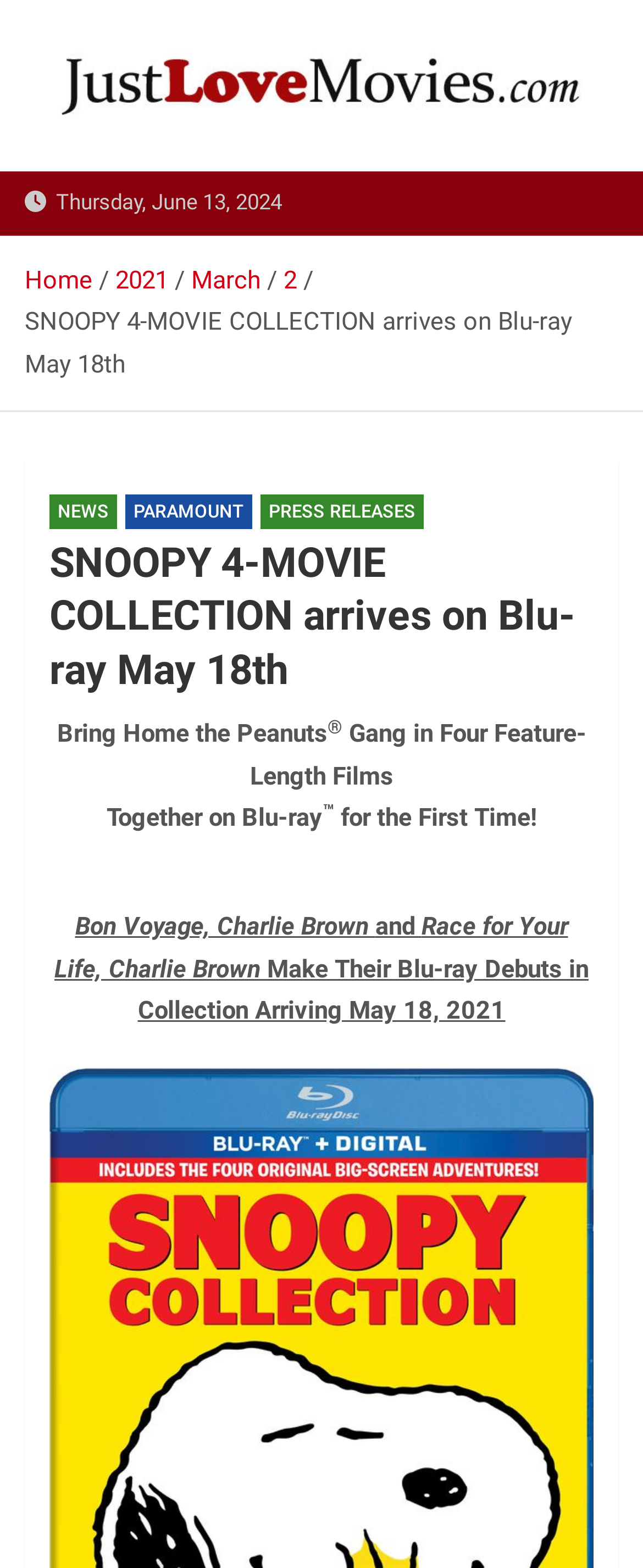Find the bounding box coordinates of the element's region that should be clicked in order to follow the given instruction: "visit Just Love Movies". The coordinates should consist of four float numbers between 0 and 1, i.e., [left, top, right, bottom].

[0.038, 0.019, 0.962, 0.038]